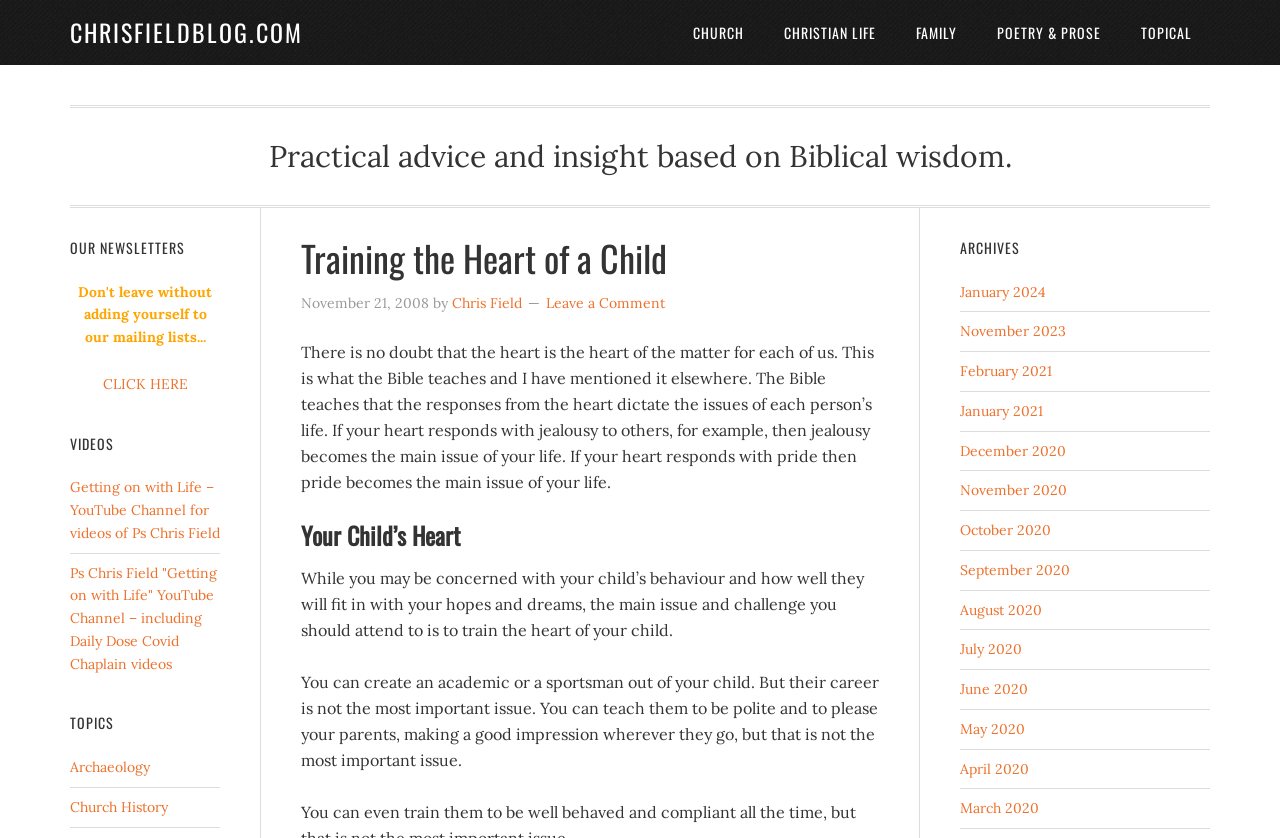What is the main topic of the blog post?
Respond to the question with a single word or phrase according to the image.

Training the Heart of a Child